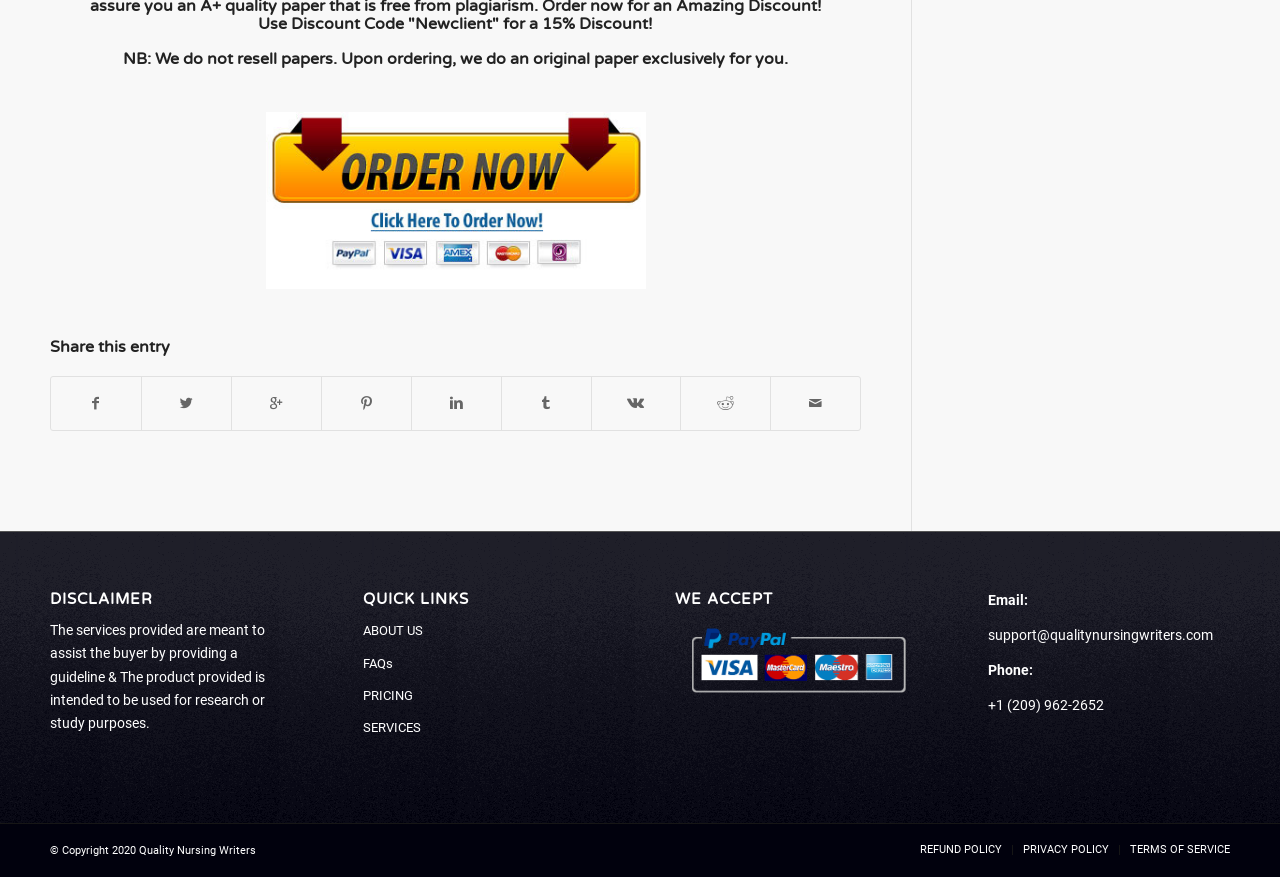Determine the bounding box coordinates of the element that should be clicked to execute the following command: "Check PRIVACY POLICY".

[0.799, 0.962, 0.866, 0.976]